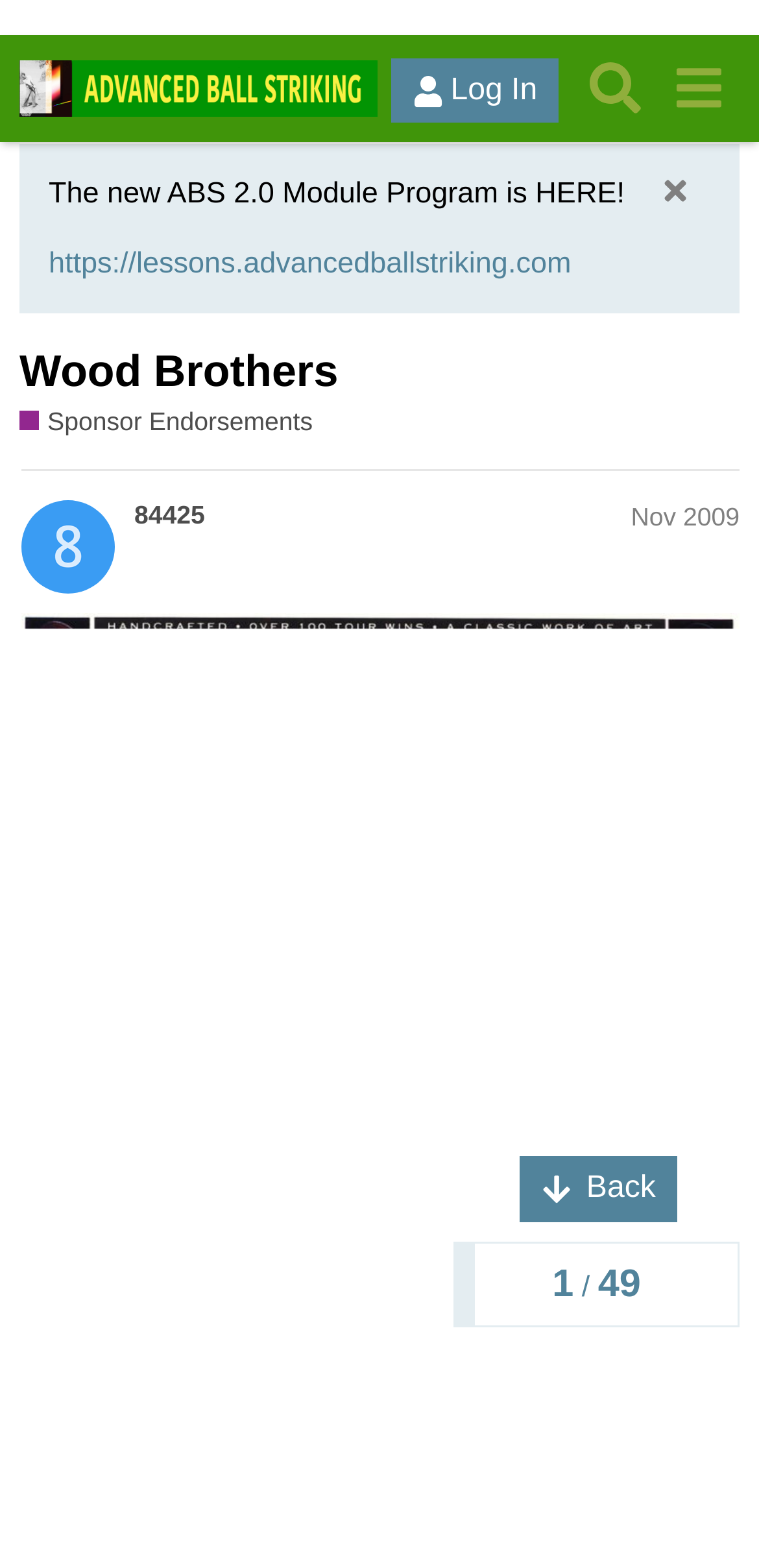Carefully examine the image and provide an in-depth answer to the question: What is the date of the post with the ID 84425?

I found the answer by looking at the heading element with the text '84425 Nov 2009' and its child element, which includes a generic element with the text 'Nov 12, 2009 1:48 pm'.